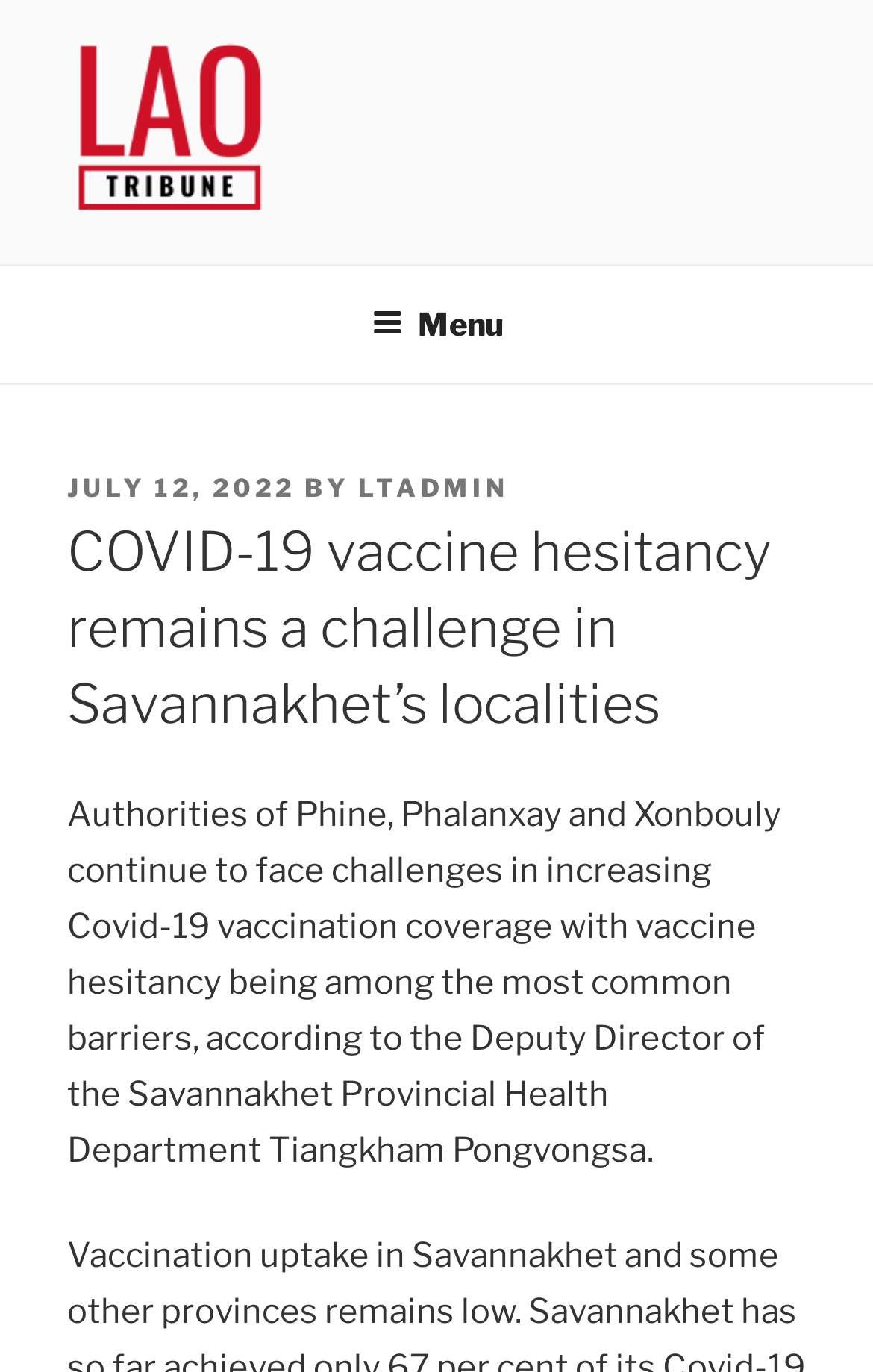Identify and extract the main heading of the webpage.

COVID-19 vaccine hesitancy remains a challenge in Savannakhet’s localities